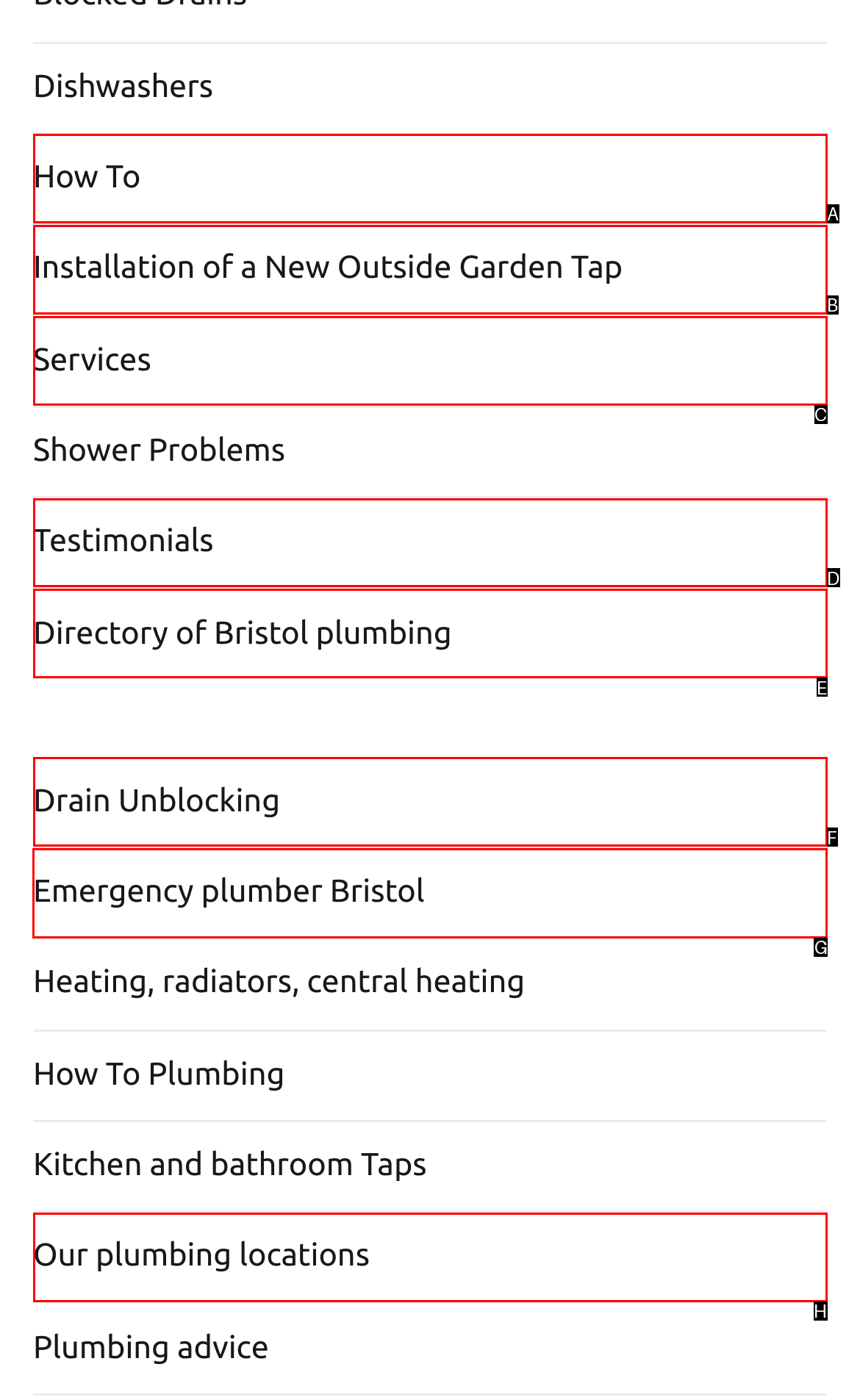Identify the correct HTML element to click for the task: Learn about Emergency plumber Bristol. Provide the letter of your choice.

G